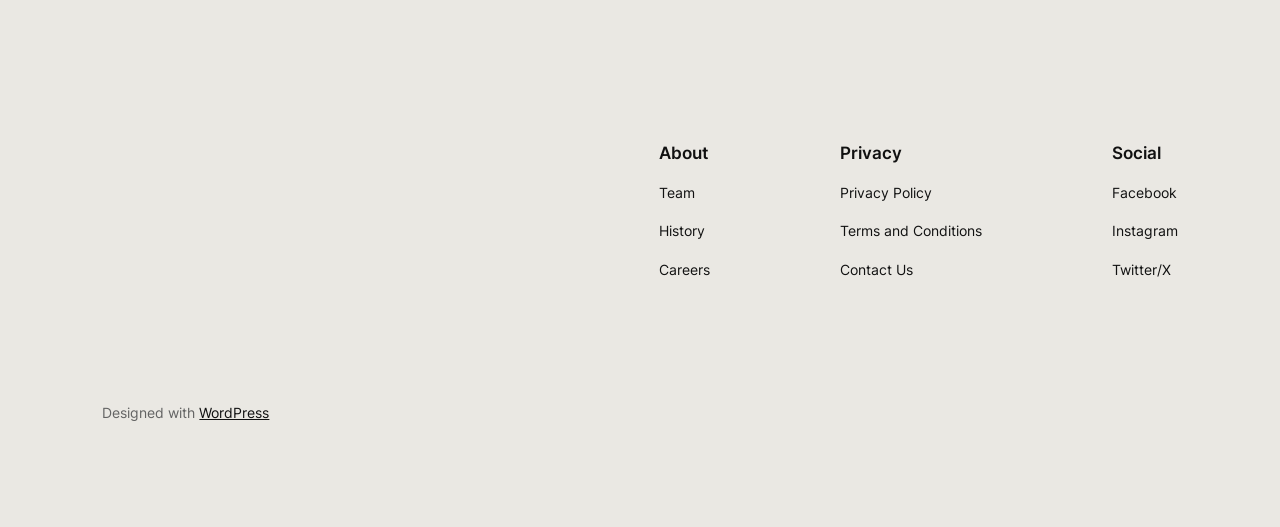Please determine the bounding box coordinates for the element that should be clicked to follow these instructions: "Log in to your account".

None